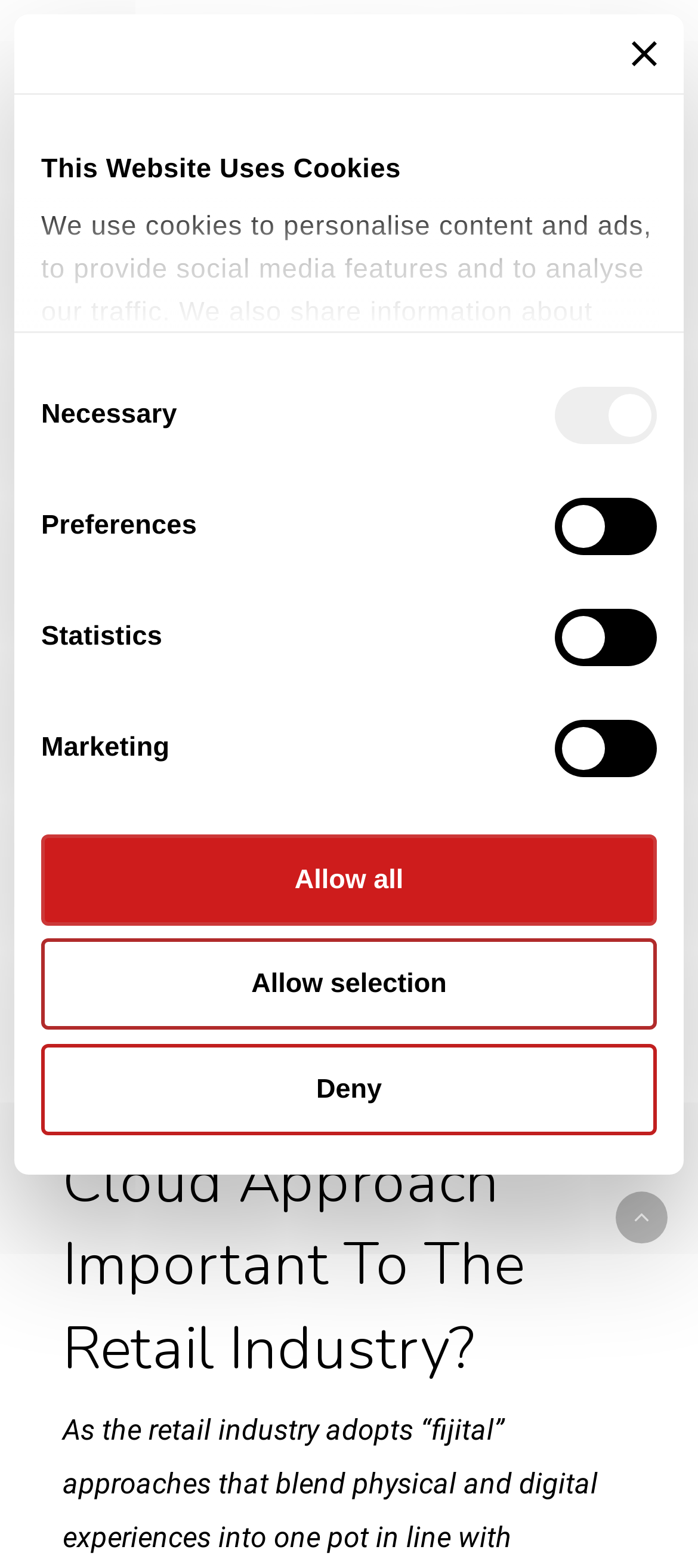Extract the primary headline from the webpage and present its text.

How Is A Hybrid Cloud Strategy Transforming Retail?